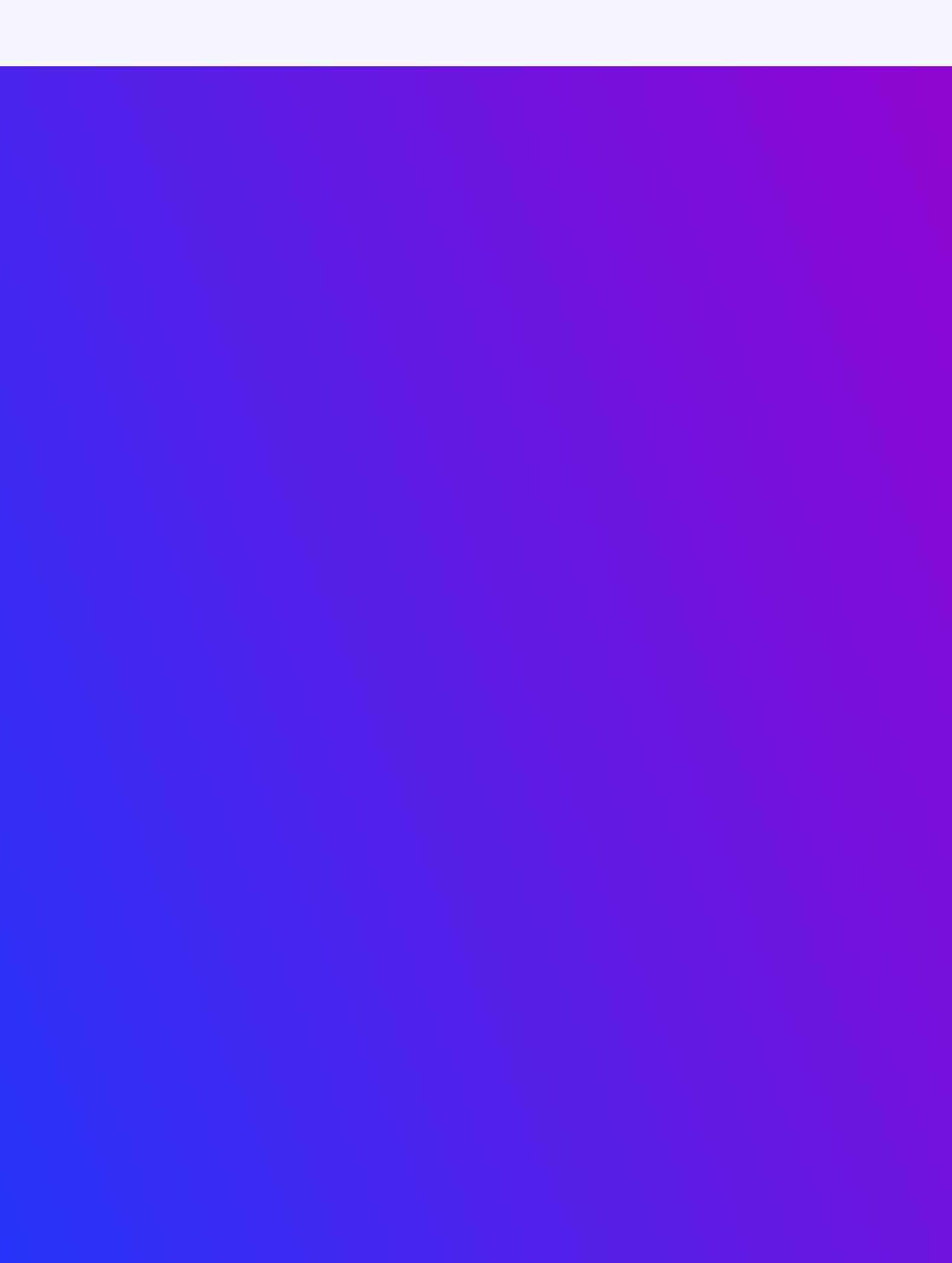Pinpoint the bounding box coordinates of the clickable area necessary to execute the following instruction: "Explore language options". The coordinates should be given as four float numbers between 0 and 1, namely [left, top, right, bottom].

[0.5, 0.847, 0.659, 0.861]